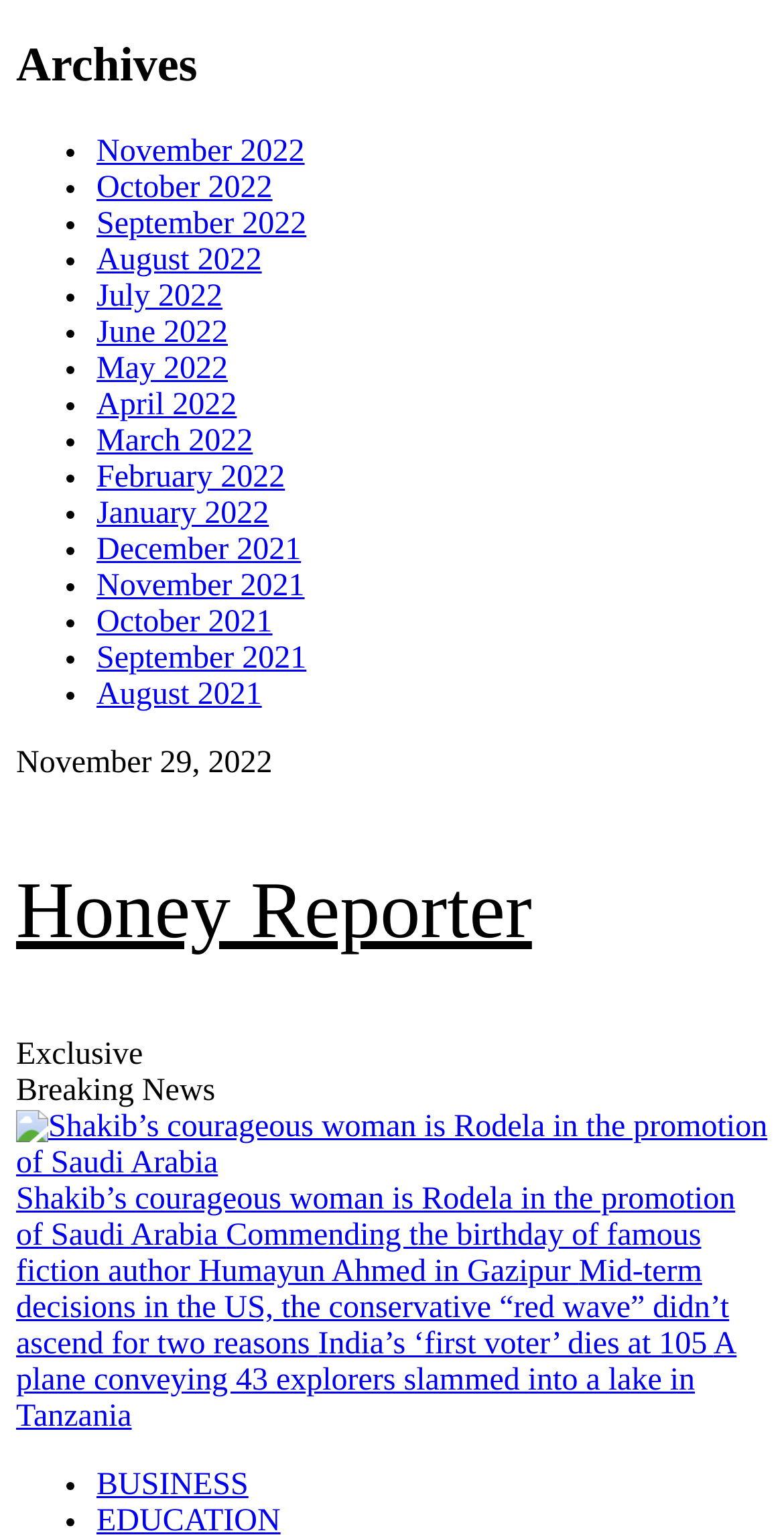Please extract and provide the main headline of the webpage.

Australia urges 8 million residents to switch out lights in the midst of energy emergency